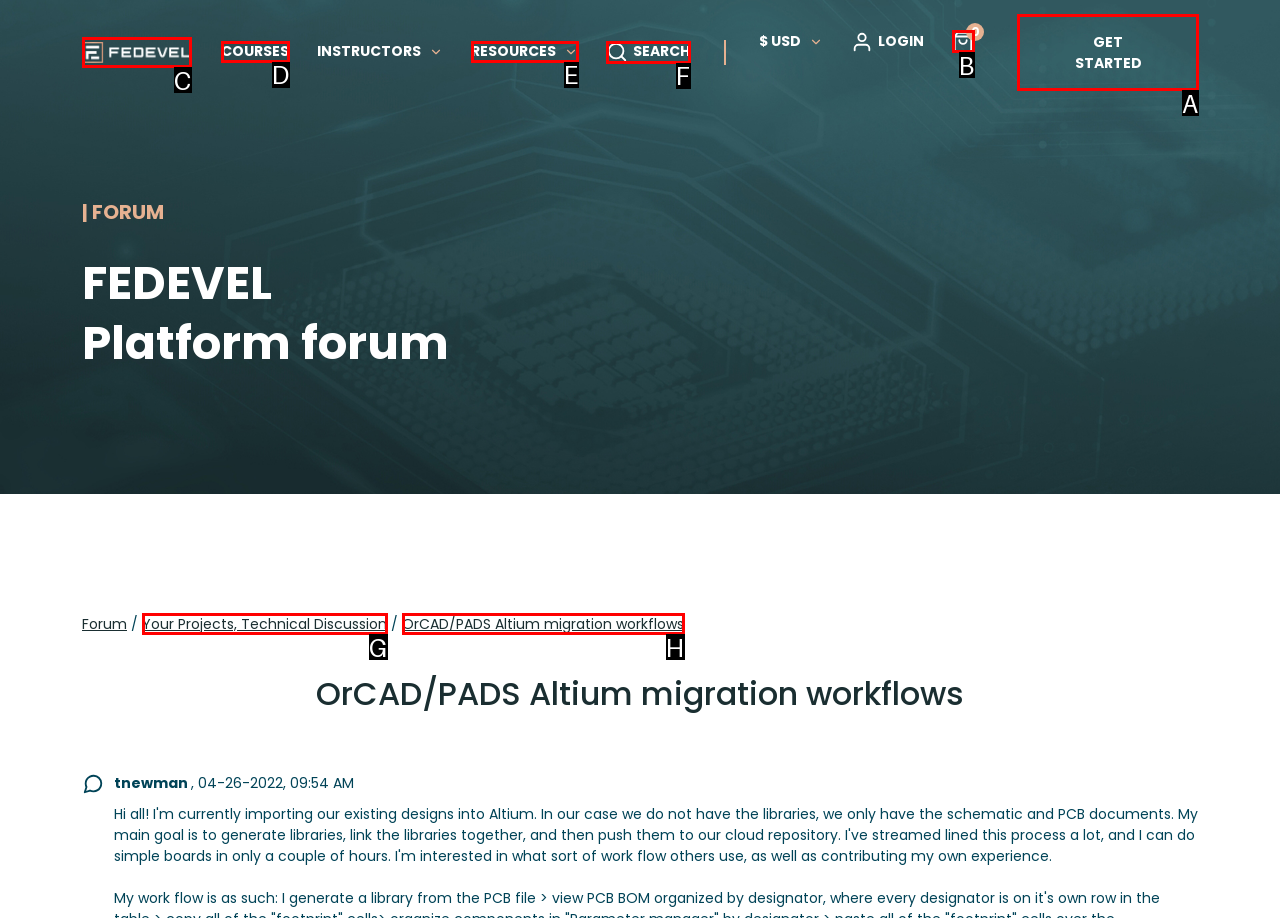Given the task: Click the GET STARTED button, tell me which HTML element to click on.
Answer with the letter of the correct option from the given choices.

A